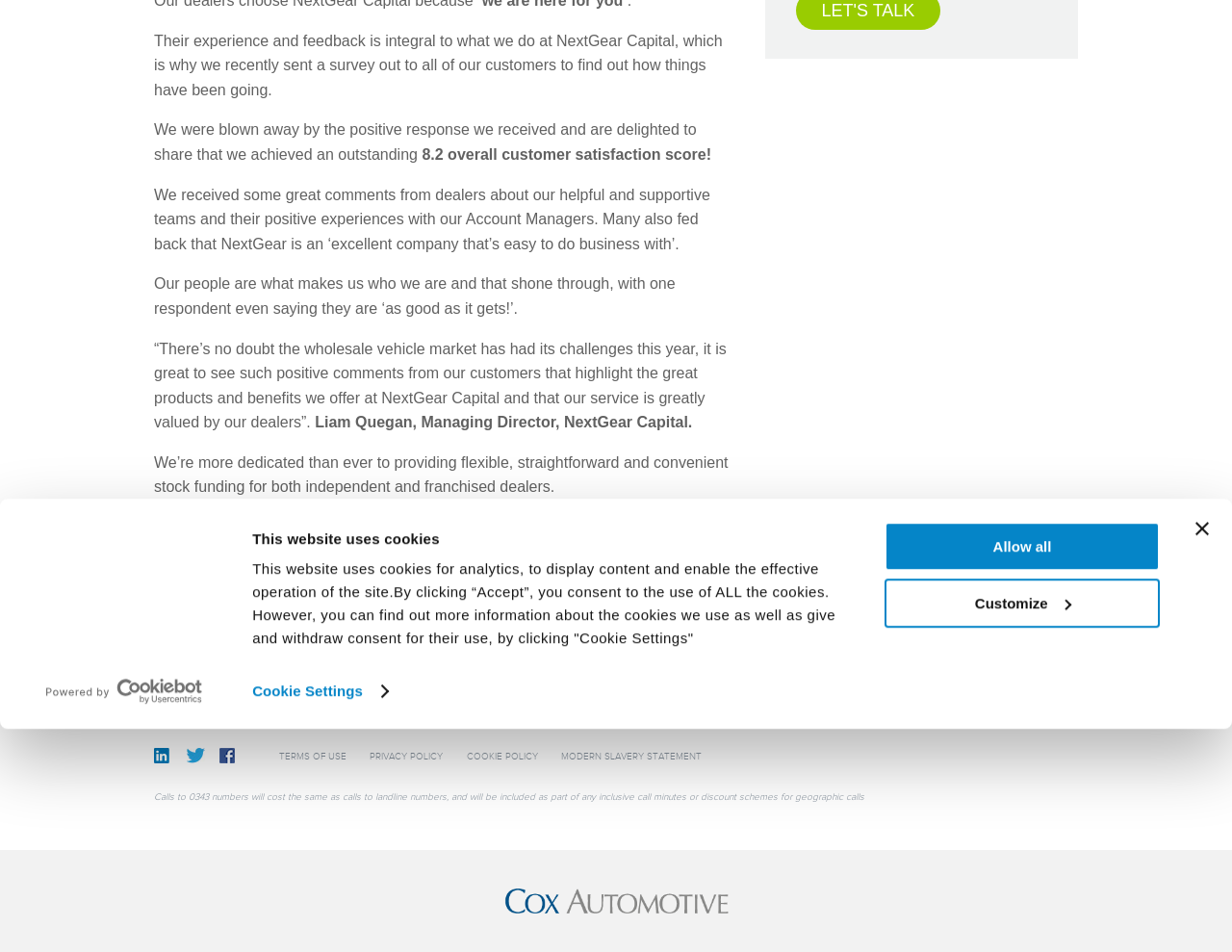Provide the bounding box coordinates of the HTML element described as: "Privacy Policy". The bounding box coordinates should be four float numbers between 0 and 1, i.e., [left, top, right, bottom].

[0.3, 0.788, 0.36, 0.8]